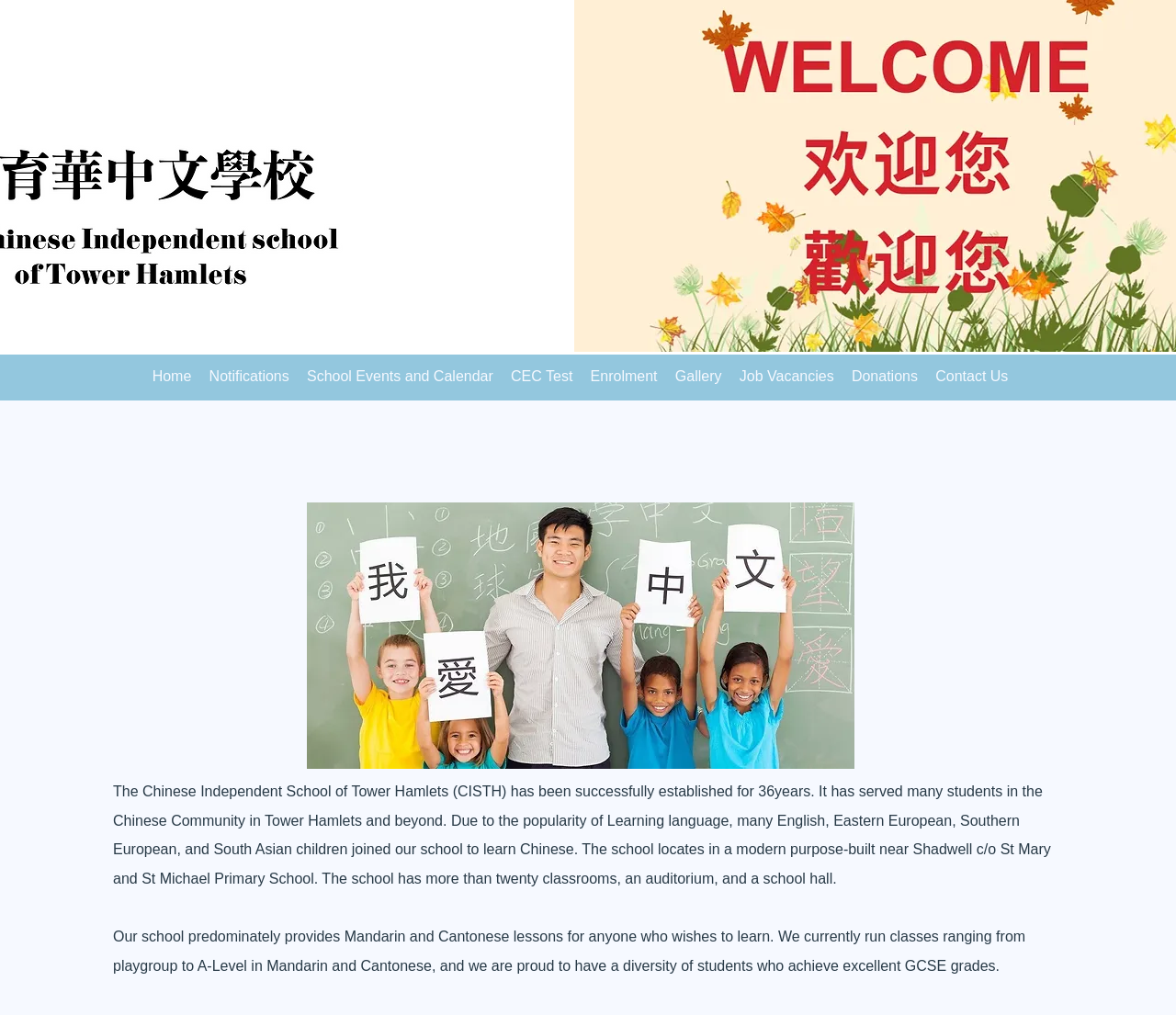Reply to the question below using a single word or brief phrase:
What is the name of the school?

CISTH